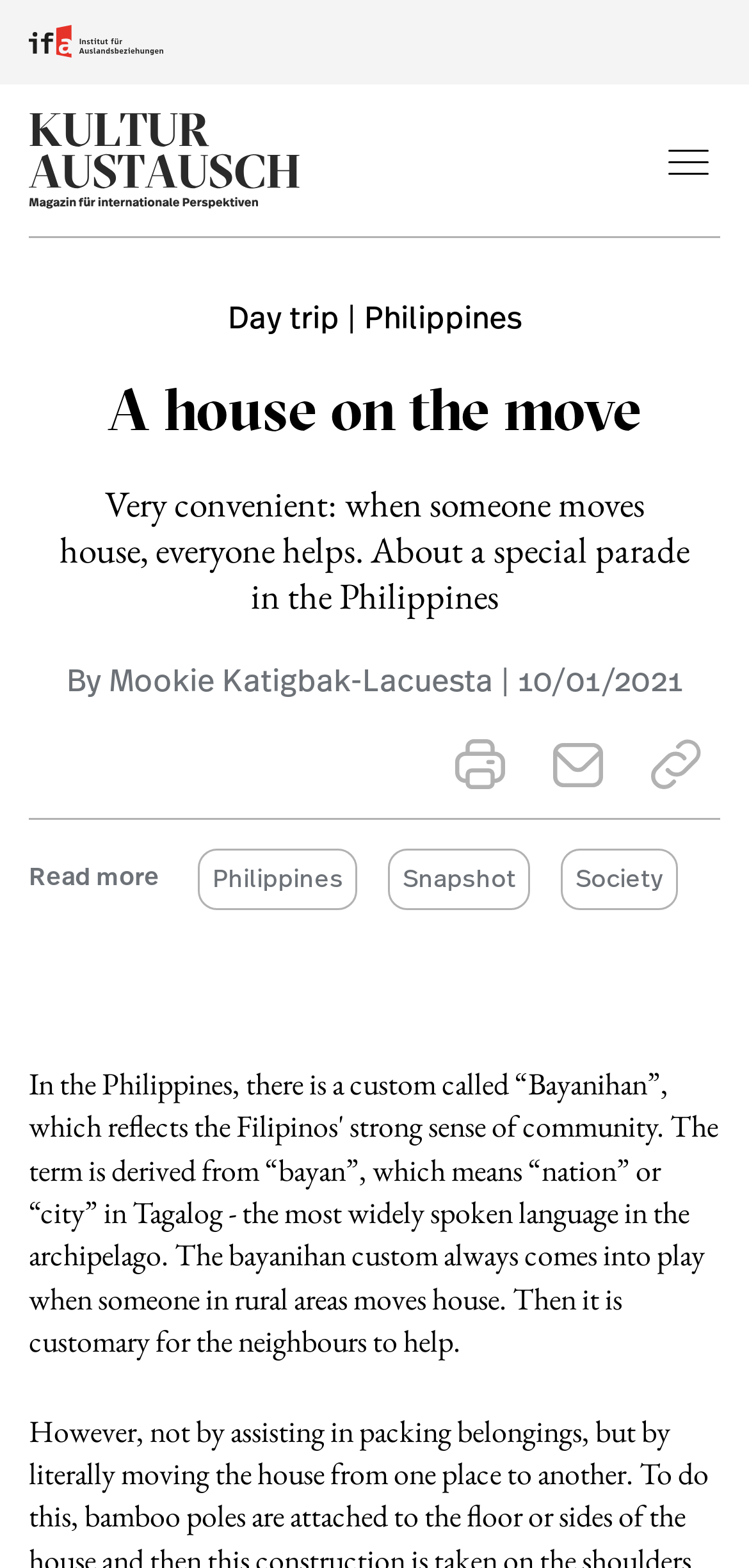Provide the bounding box coordinates for the UI element that is described as: "Mookie Katigbak-Lacuesta".

[0.145, 0.42, 0.658, 0.446]